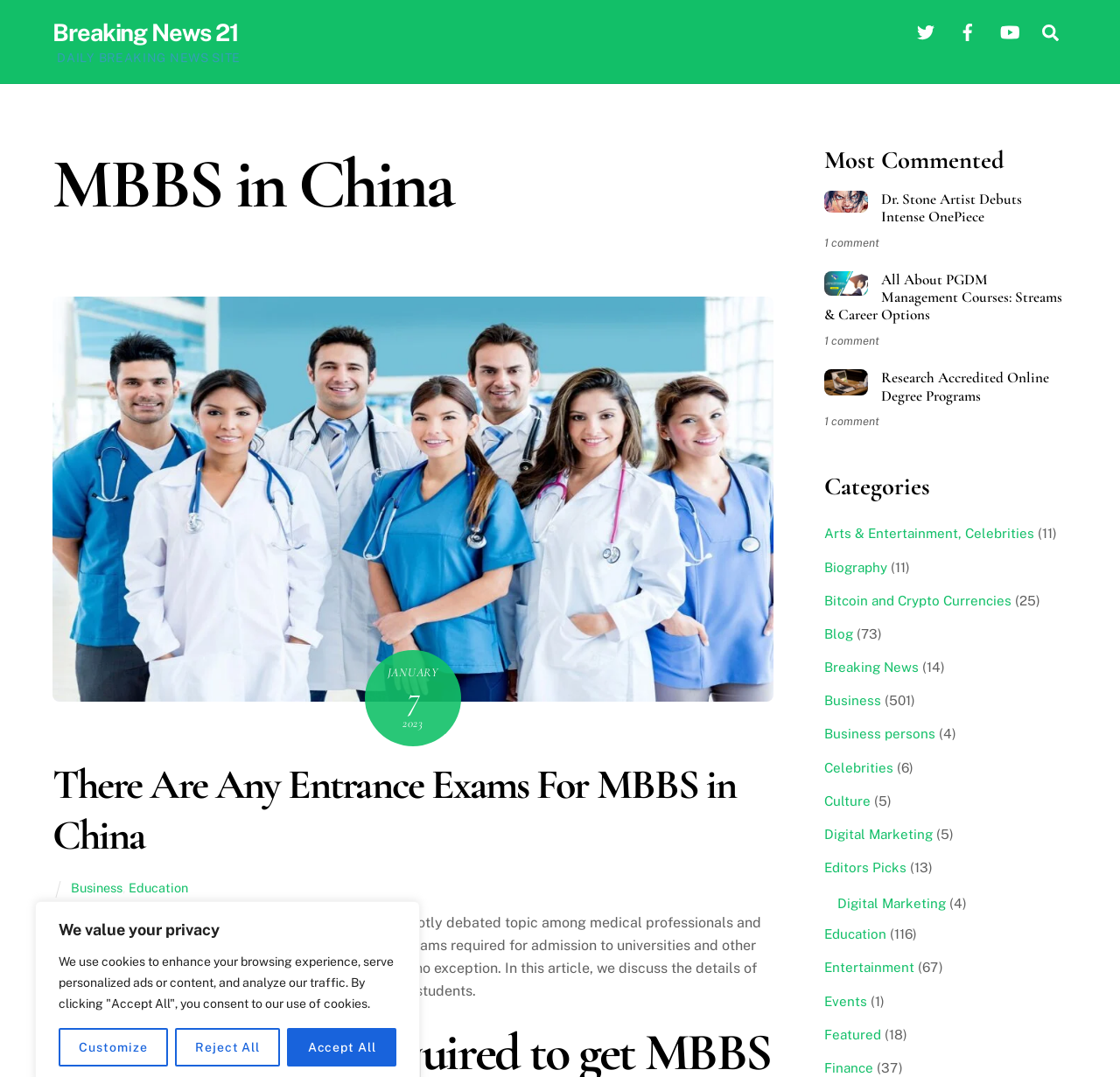How many categories are listed on the webpage?
Please give a detailed and elaborate answer to the question.

By counting the links under the 'Categories' heading, I found that there are 20 categories listed on the webpage, including 'Arts & Entertainment', 'Biography', 'Bitcoin and Crypto Currencies', and so on.